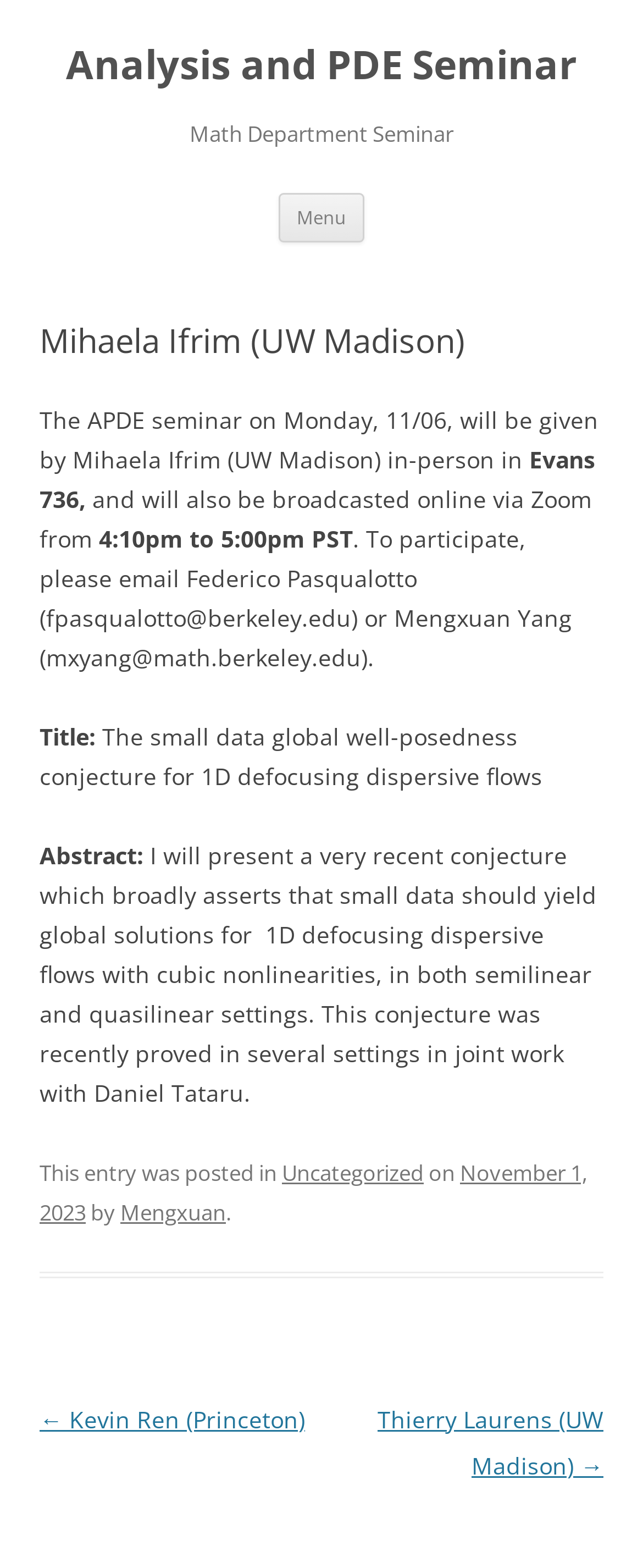Who is the speaker of the APDE seminar?
Please provide a single word or phrase answer based on the image.

Mihaela Ifrim